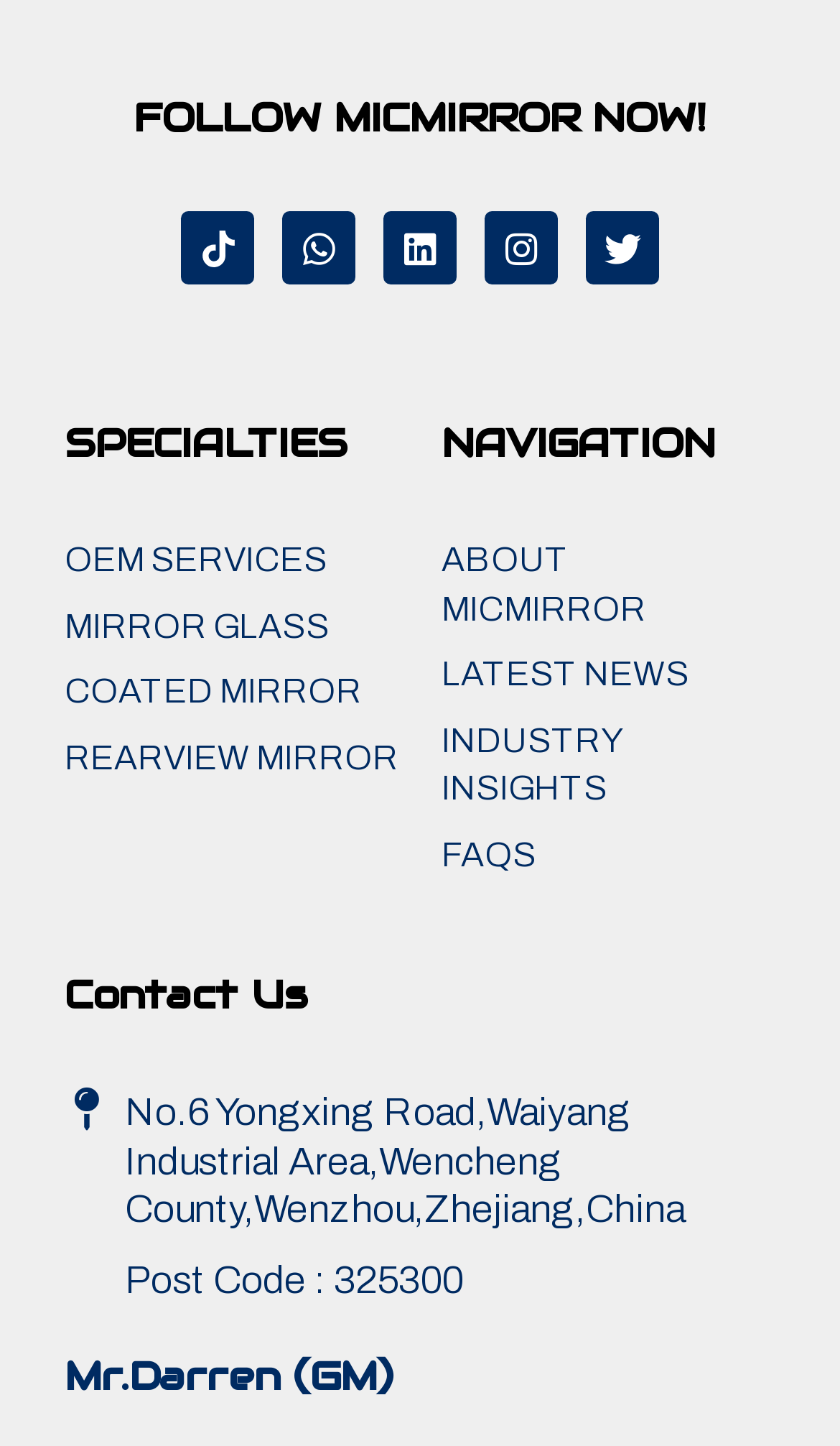Using the format (top-left x, top-left y, bottom-right x, bottom-right y), provide the bounding box coordinates for the described UI element. All values should be floating point numbers between 0 and 1: INDUSTRY INSIGHTS

[0.526, 0.496, 0.923, 0.563]